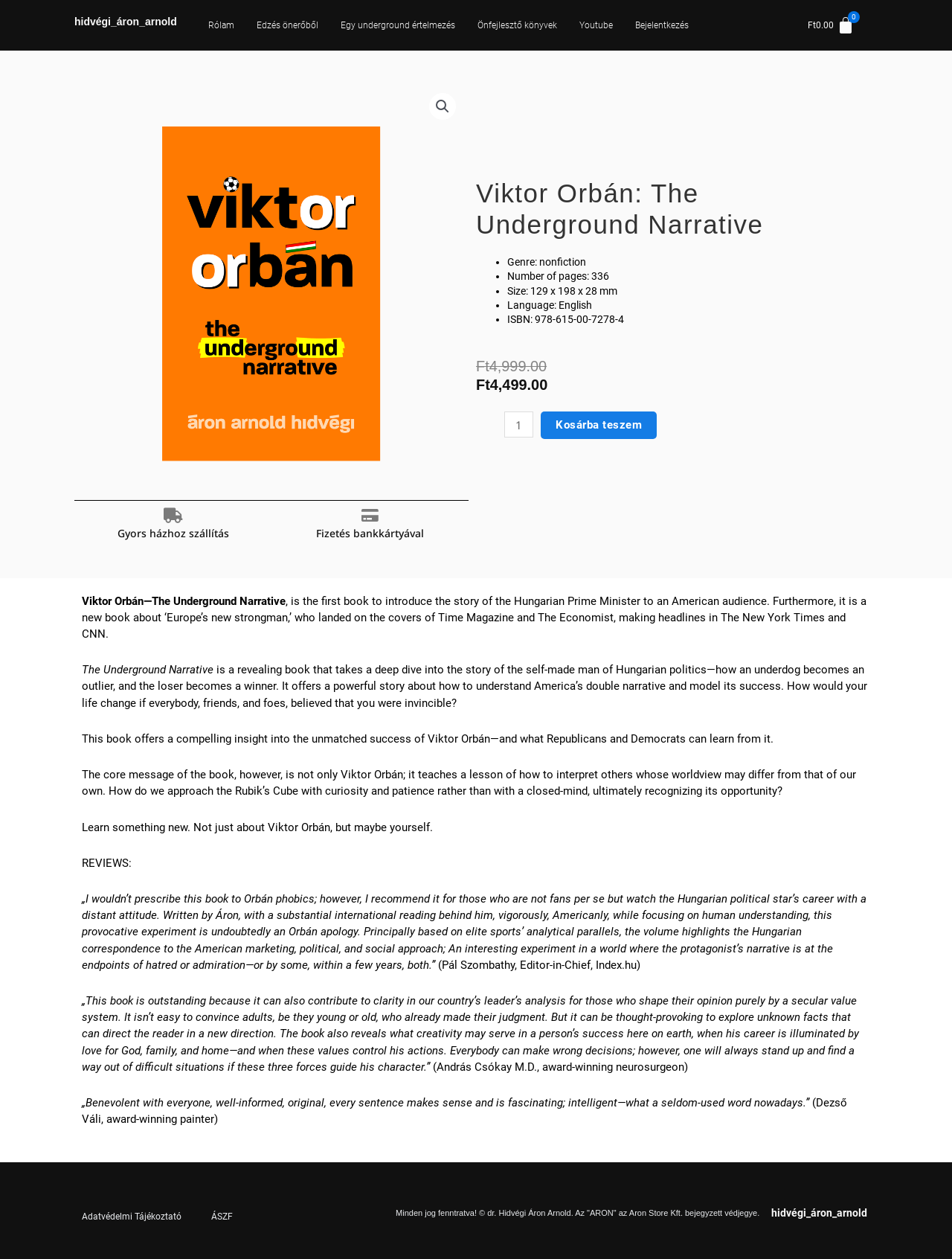Articulate a complete and detailed caption of the webpage elements.

This webpage is about a book titled "Viktor Orbán: The Underground Narrative" by Hidvégi Áron Arnold. At the top, there is a heading with the book title and a link to the author's name. Below that, there are several links to different sections of the website, including "Rólam" (About), "Edzés önerőből" (Training with Inner Strength), "Egy underground értelmezés" (An Underground Interpretation), "Önfejlesztő könyvek" (Self-Development Books), "Youtube", and "Bejelentkezés" (Login).

On the left side, there is a large image that takes up most of the vertical space. Above the image, there are two headings: "Gyors házhoz szállítás" (Fast Home Delivery) and "Fizetés bankkártyával" (Payment by Bank Card).

In the main content area, there is a brief description of the book, which is about the Hungarian Prime Minister Viktor Orbán and his story. The book is described as a revealing and powerful story that teaches a lesson about how to understand America's double narrative and model its success.

Below the book description, there are several bullet points listing the book's details, including its genre, number of pages, size, language, and ISBN.

Further down, there is a section with a heading "REVIEWS" and several quotes from reviewers, including Pál Szombathy, Editor-in-Chief of Index.hu, András Csókay M.D., an award-winning neurosurgeon, and Dezső Váli, an award-winning painter.

At the bottom of the page, there are links to "Adatvédelmi Tájékoztató" (Data Protection Information) and "ÁSZF" (Terms and Conditions), as well as a copyright notice and a heading with the author's name and a registered trademark symbol.